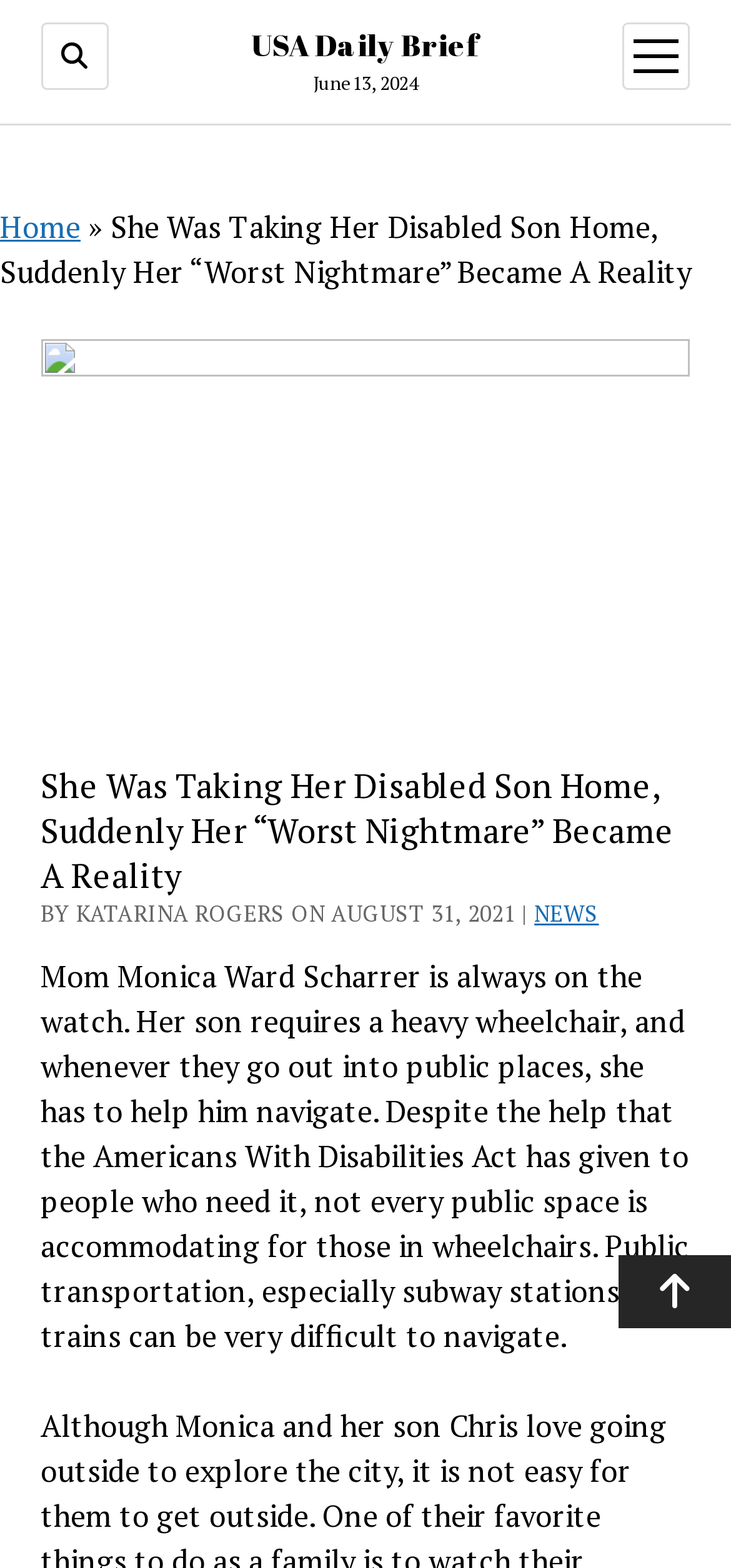Find the bounding box coordinates for the HTML element specified by: "open menu".

[0.852, 0.014, 0.944, 0.057]